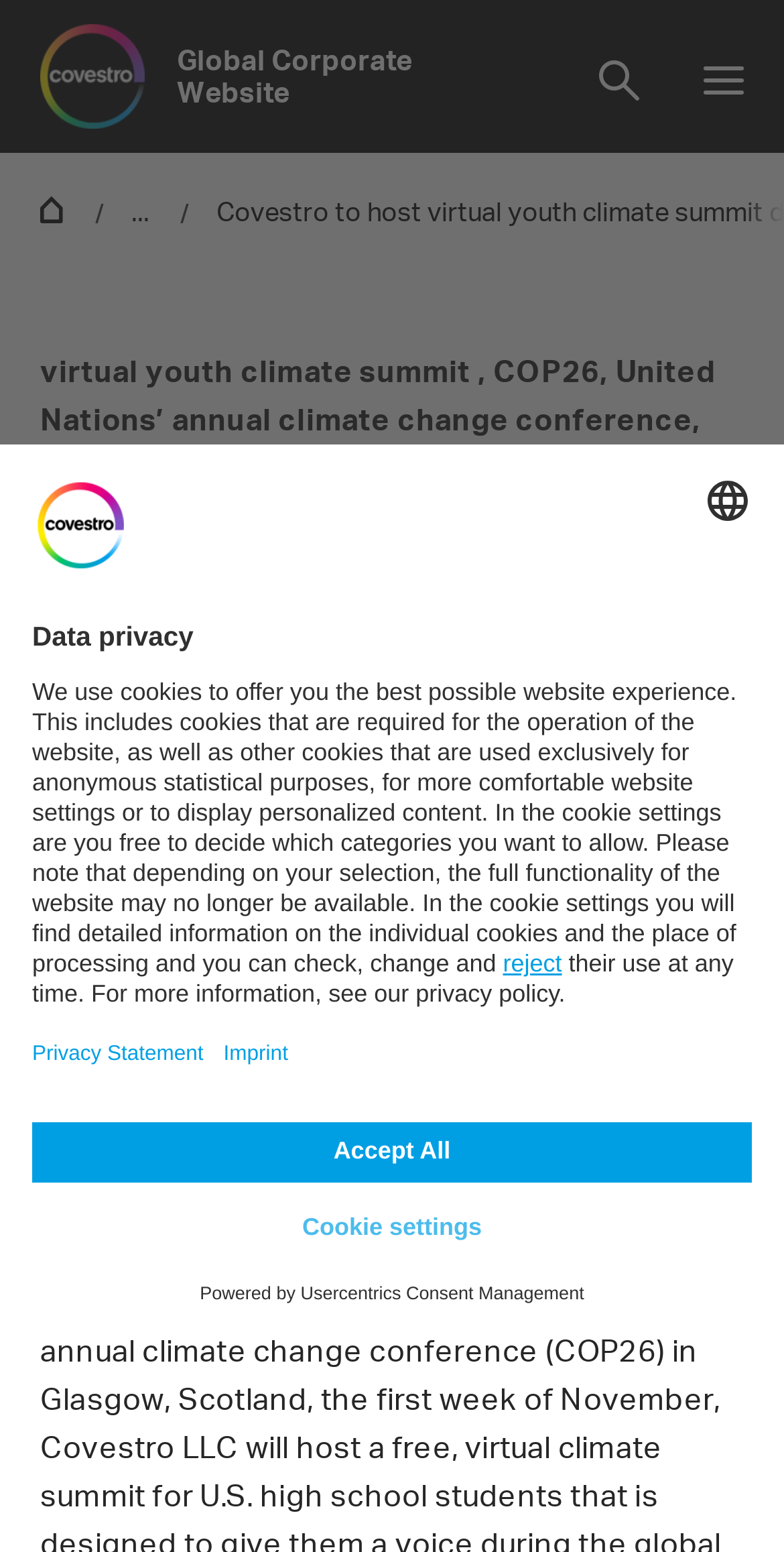Extract the top-level heading from the webpage and provide its text.

Covestro to host virtual youth climate summit during COP26